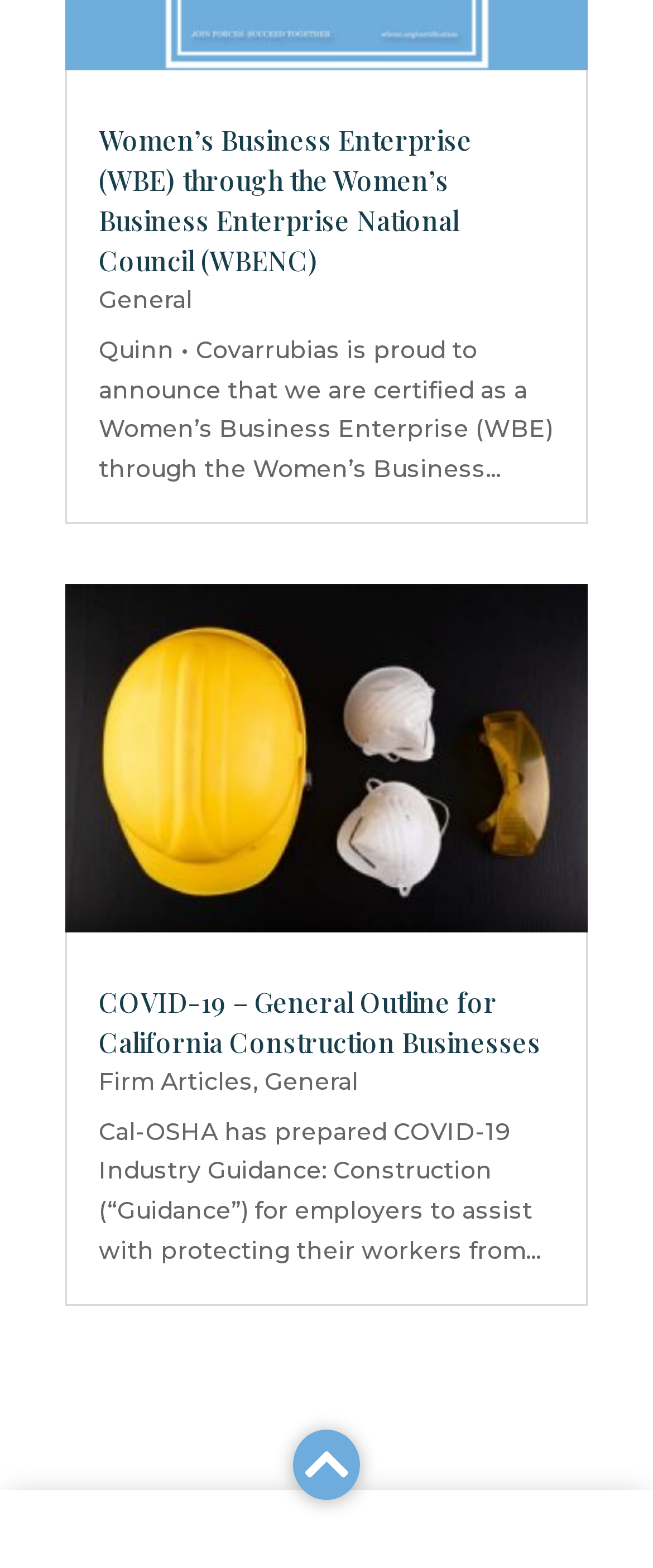Please determine the bounding box coordinates, formatted as (top-left x, top-left y, bottom-right x, bottom-right y), with all values as floating point numbers between 0 and 1. Identify the bounding box of the region described as: Firm Articles

[0.151, 0.68, 0.387, 0.699]